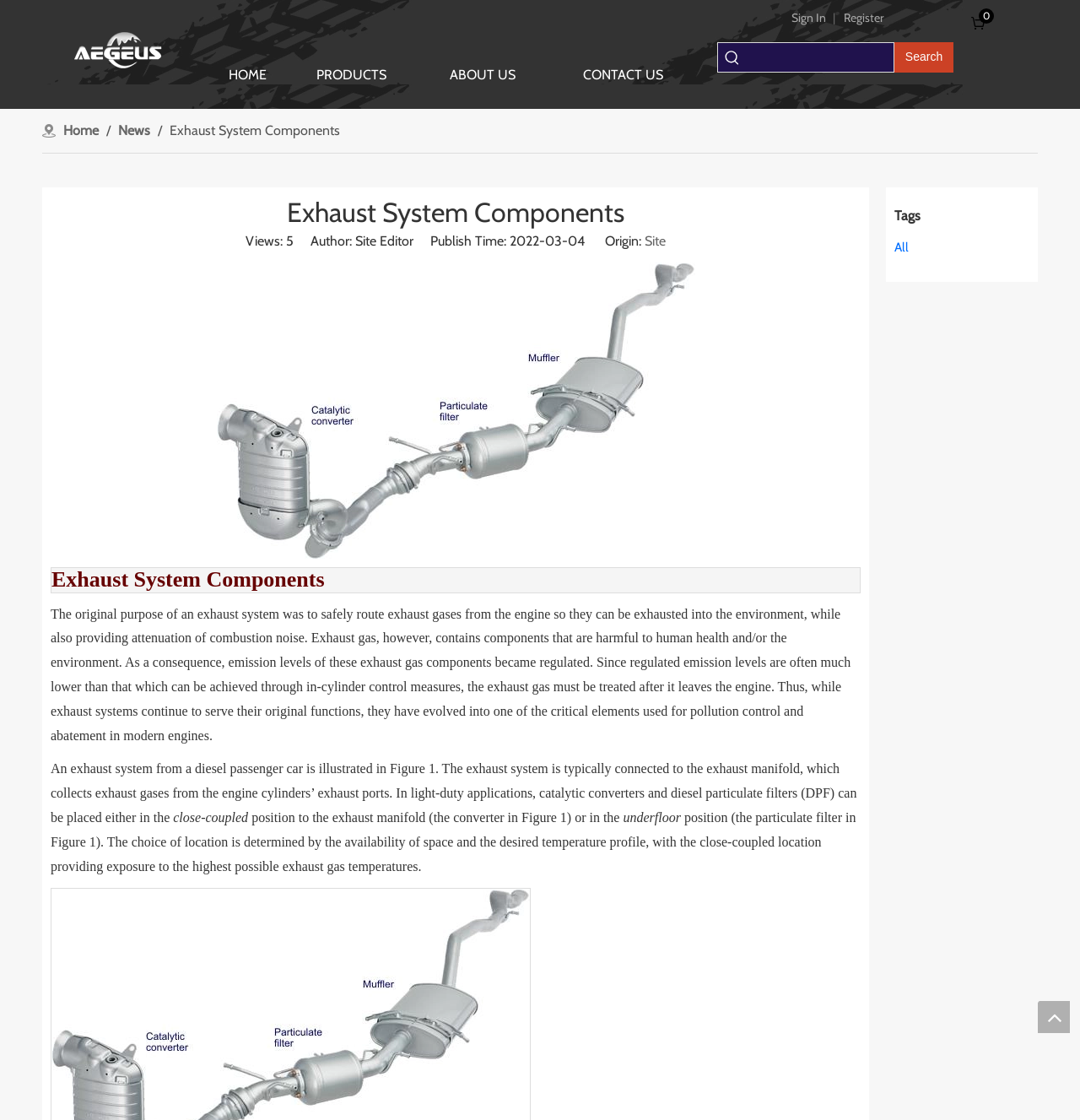Return the bounding box coordinates of the UI element that corresponds to this description: "Picture Archive". The coordinates must be given as four float numbers in the range of 0 and 1, [left, top, right, bottom].

None